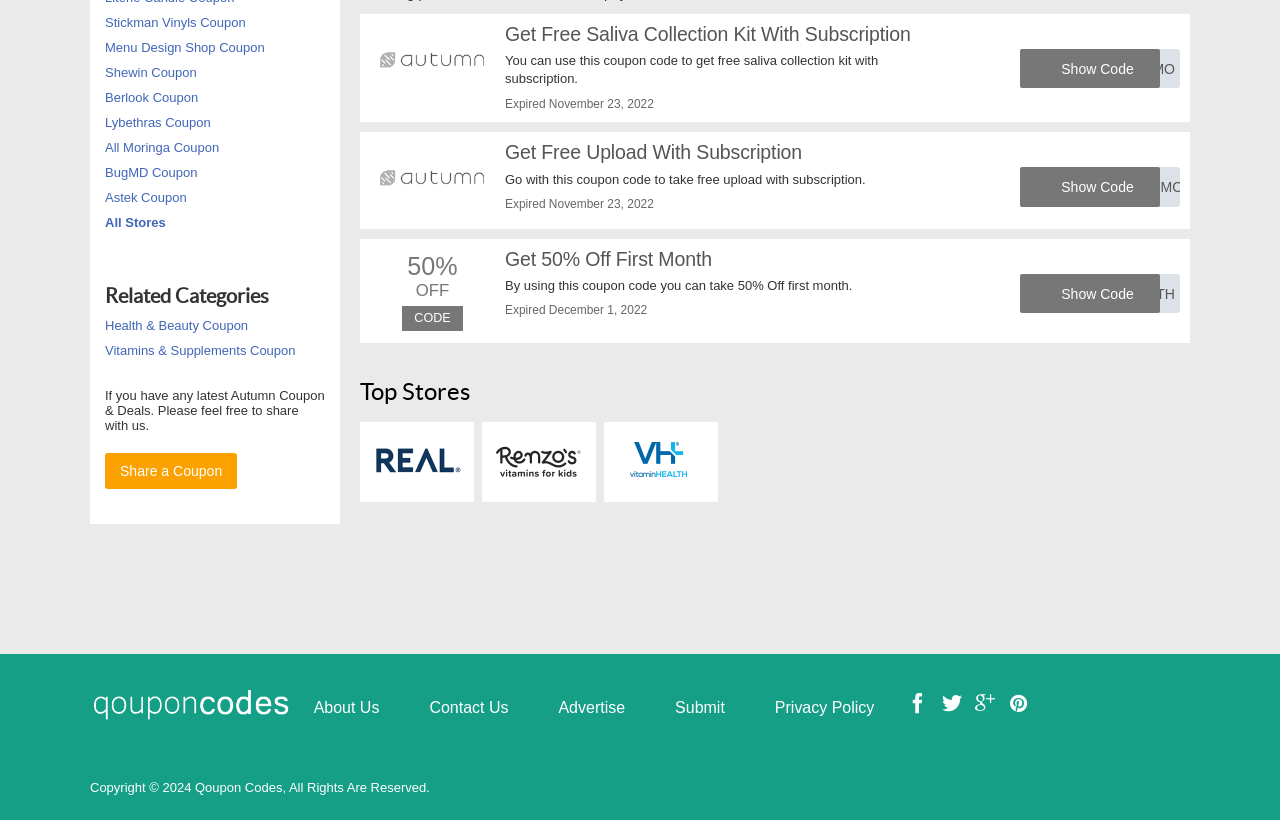Please find the bounding box for the UI component described as follows: "Astek Coupon".

[0.082, 0.226, 0.146, 0.256]